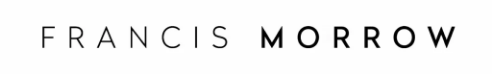Respond with a single word or phrase for the following question: 
What is the suggested focus of the branding element?

Sophistication and creativity